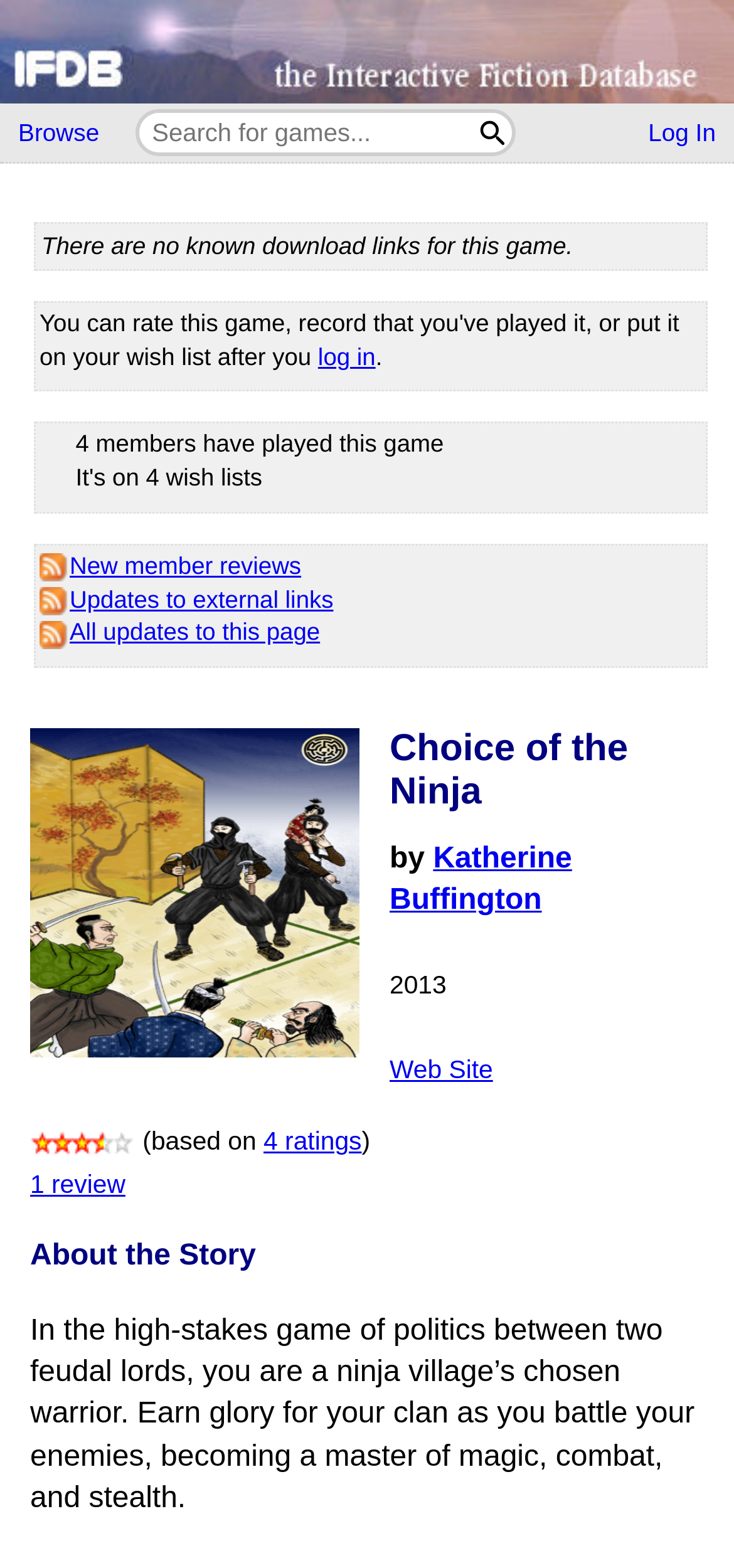Please find and report the bounding box coordinates of the element to click in order to perform the following action: "View game details". The coordinates should be expressed as four float numbers between 0 and 1, in the format [left, top, right, bottom].

[0.531, 0.464, 0.959, 0.697]